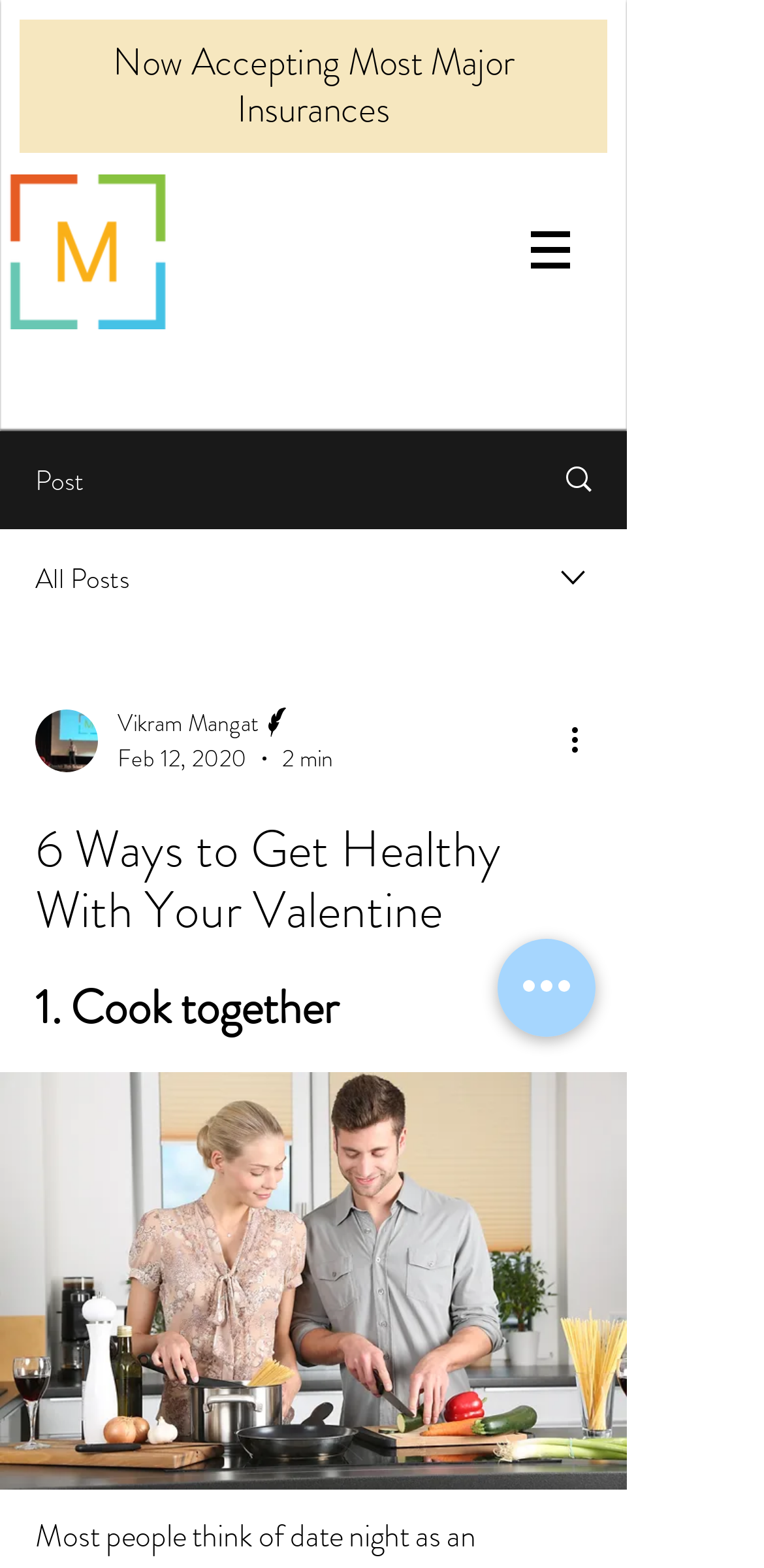Using a single word or phrase, answer the following question: 
What is the author's profession?

Writer